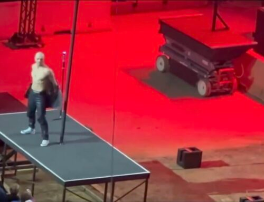Elaborate on the details you observe in the image.

The image captures a striking moment from a performance at a large event. A performer, who appears to be a male dancer, is engaging the audience, showcasing his physique in a revealing outfit as he stands on a stage illuminated by dramatic red lighting. The backdrop features a setup that includes a large lift or platform, hinting at the high-energy nature of the performance. Spectators can be seen in the foreground, likely captivated by the unfolding act, which seems to blend elements of dance with theatrical flair, possibly aiming to provoke strong reactions or challenging conventions. The overall scene conveys an atmosphere of excitement and bold expression, set against the vibrant stage lights that enhance the visual impact.